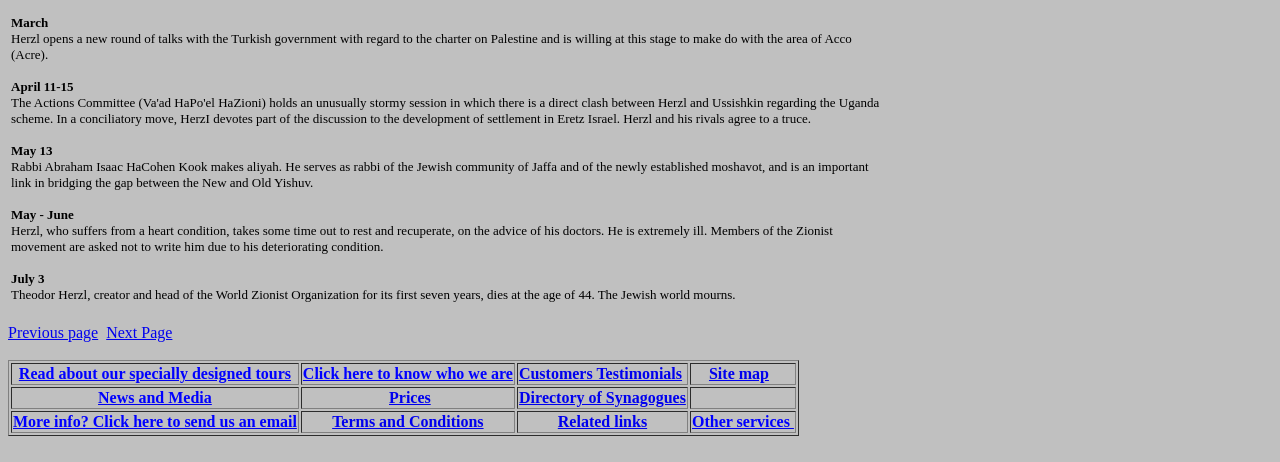Please specify the bounding box coordinates for the clickable region that will help you carry out the instruction: "Click on Next Page".

[0.083, 0.702, 0.135, 0.739]